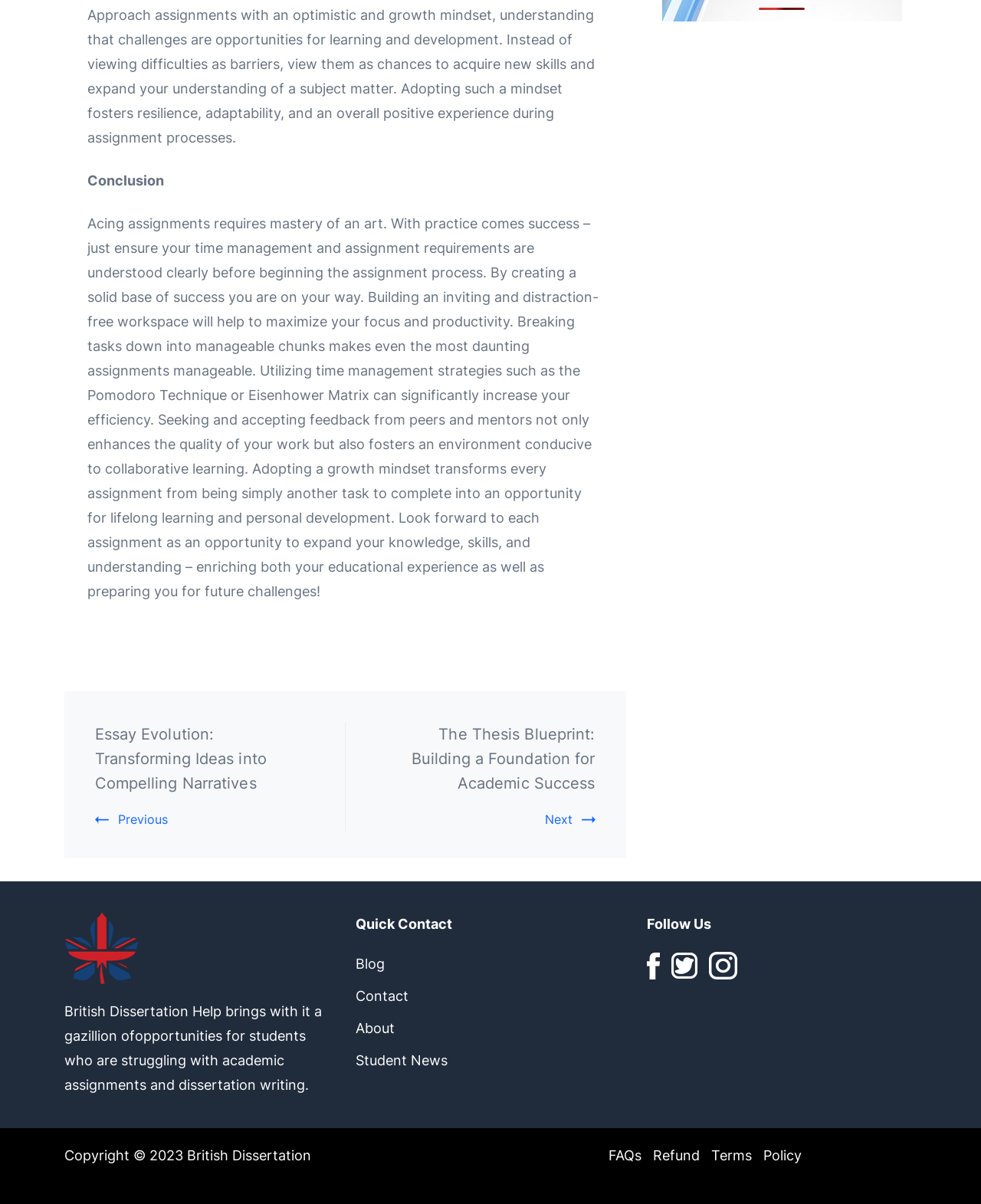Using the webpage screenshot, find the UI element described by parent_node: SEND MESSAGE name="email" placeholder="Email". Provide the bounding box coordinates in the format (top-left x, top-left y, bottom-right x, bottom-right y), ensuring all values are floating point numbers between 0 and 1.

None